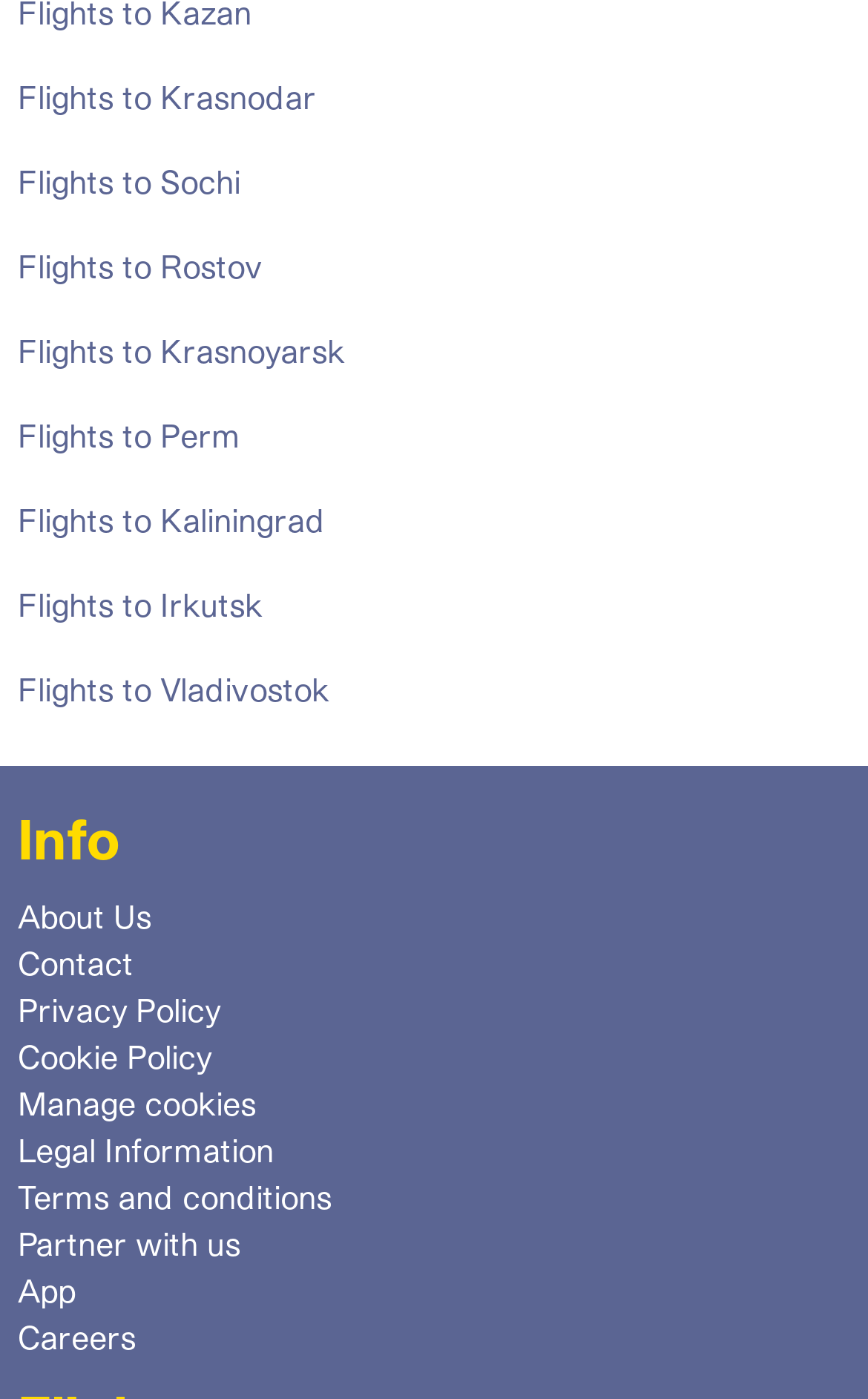Locate the UI element described by Flights to Kaliningrad in the provided webpage screenshot. Return the bounding box coordinates in the format (top-left x, top-left y, bottom-right x, bottom-right y), ensuring all values are between 0 and 1.

[0.021, 0.357, 0.374, 0.384]